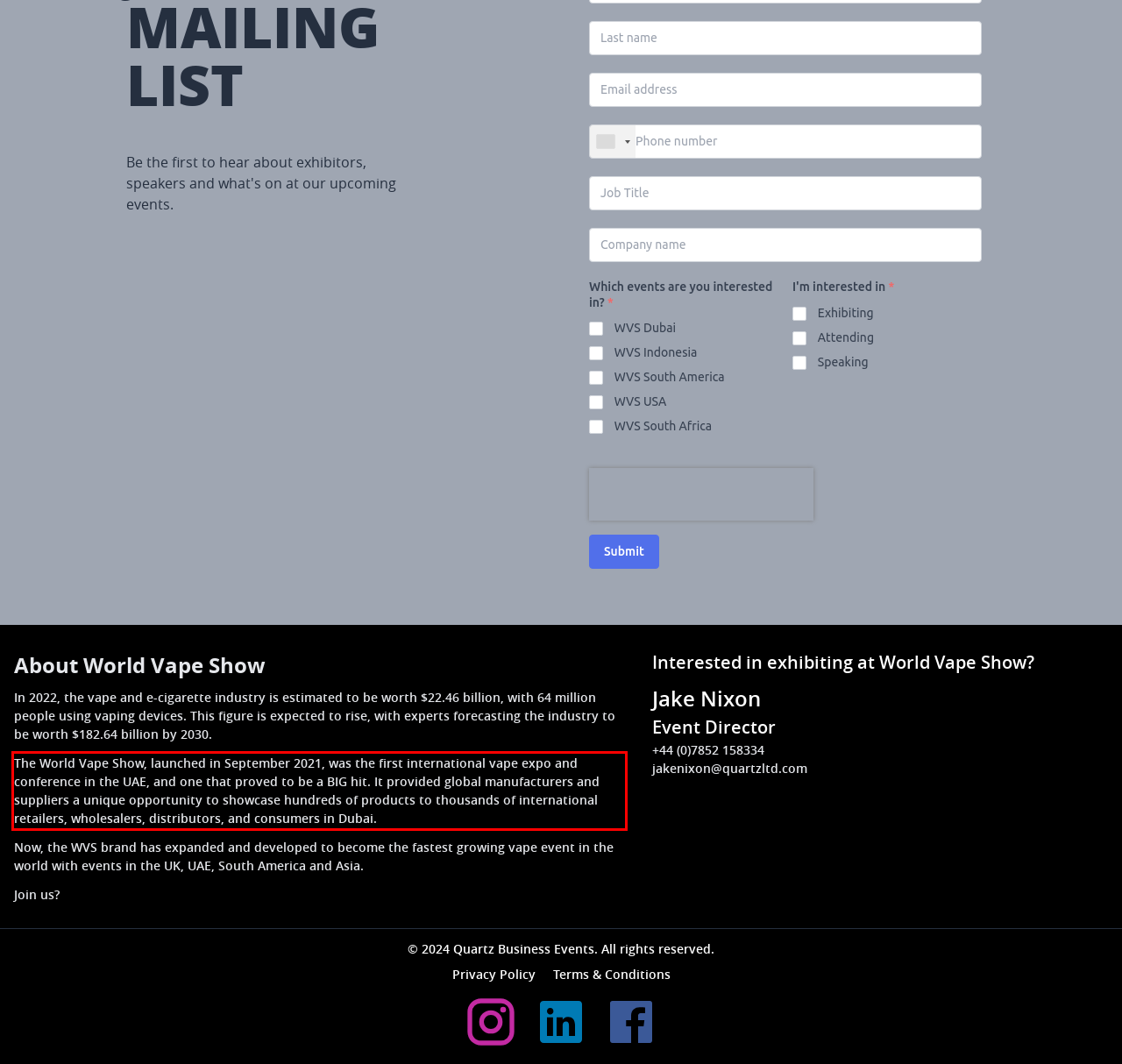You are provided with a screenshot of a webpage that includes a red bounding box. Extract and generate the text content found within the red bounding box.

The World Vape Show, launched in September 2021, was the first international vape expo and conference in the UAE, and one that proved to be a BIG hit. It provided global manufacturers and suppliers a unique opportunity to showcase hundreds of products to thousands of international retailers, wholesalers, distributors, and consumers in Dubai.